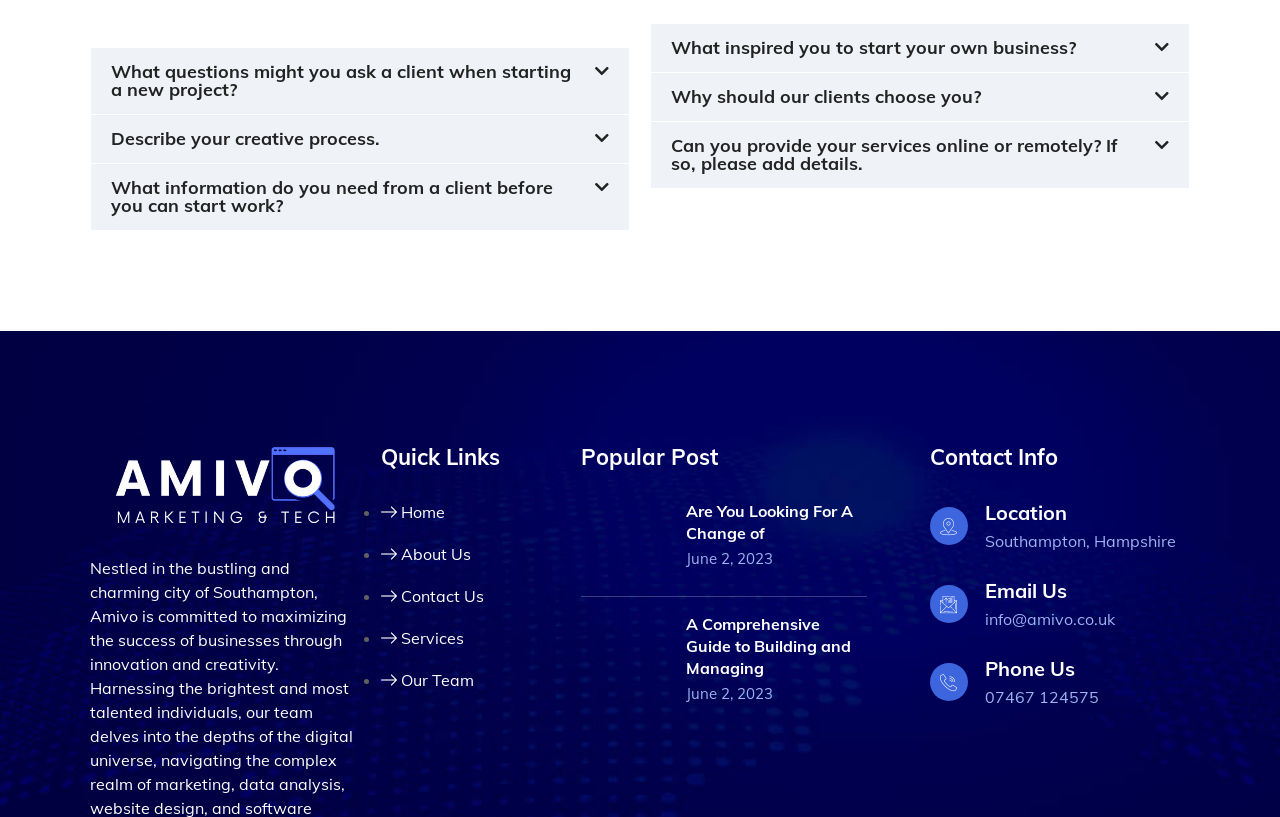What is the location mentioned on the webpage?
Look at the image and respond with a single word or a short phrase.

Southampton, Hampshire